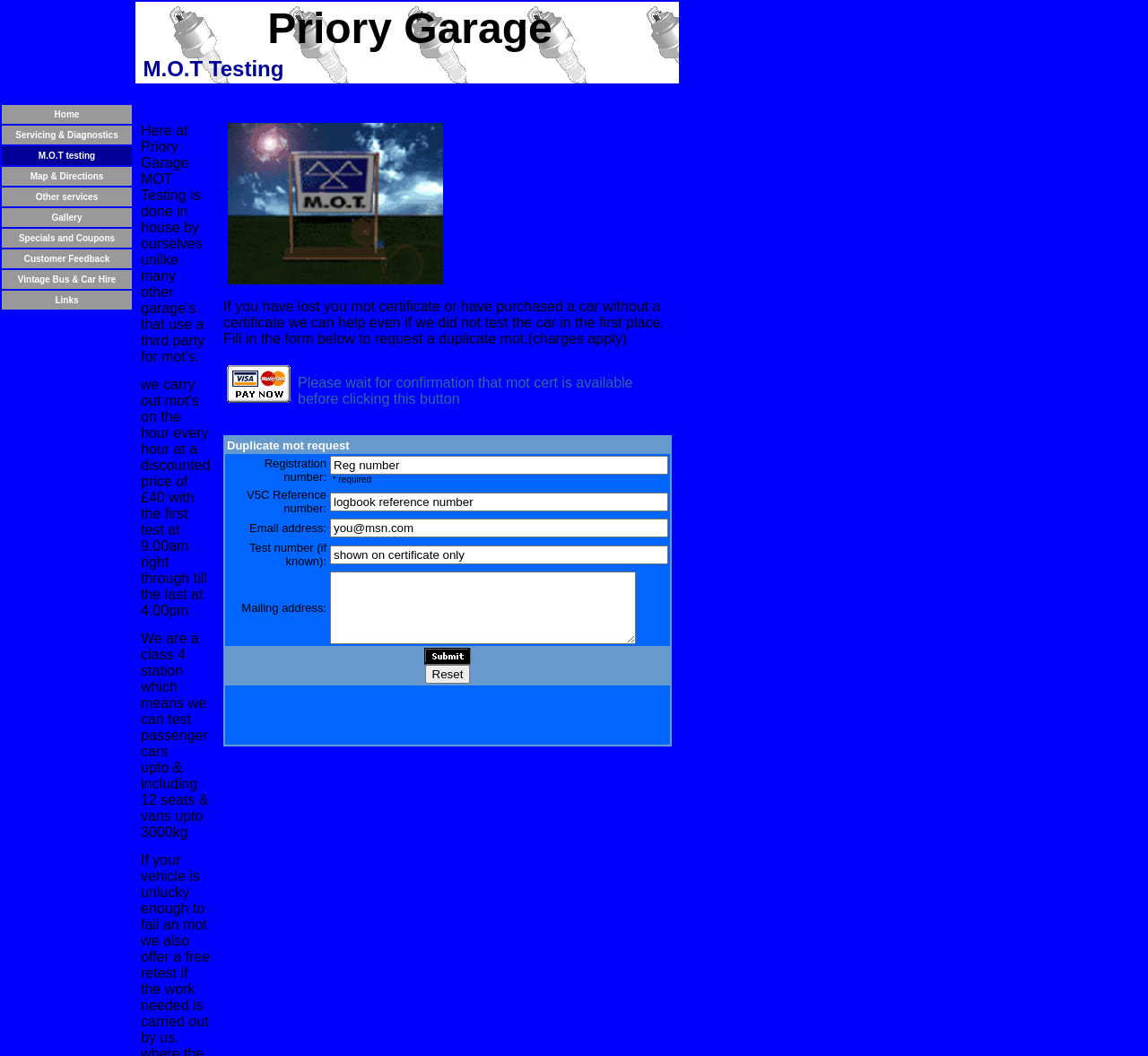Identify the bounding box for the UI element that is described as follows: "Uber And Lyft Accident".

None